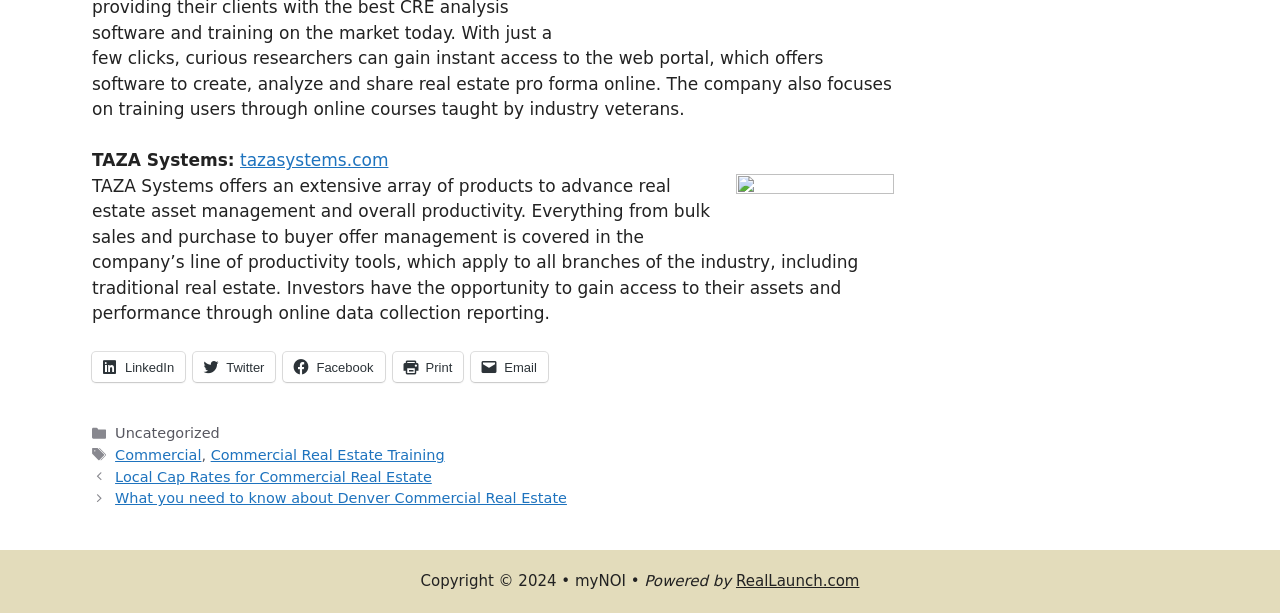Provide a short, one-word or phrase answer to the question below:
What is the category of the latest post?

Uncategorized